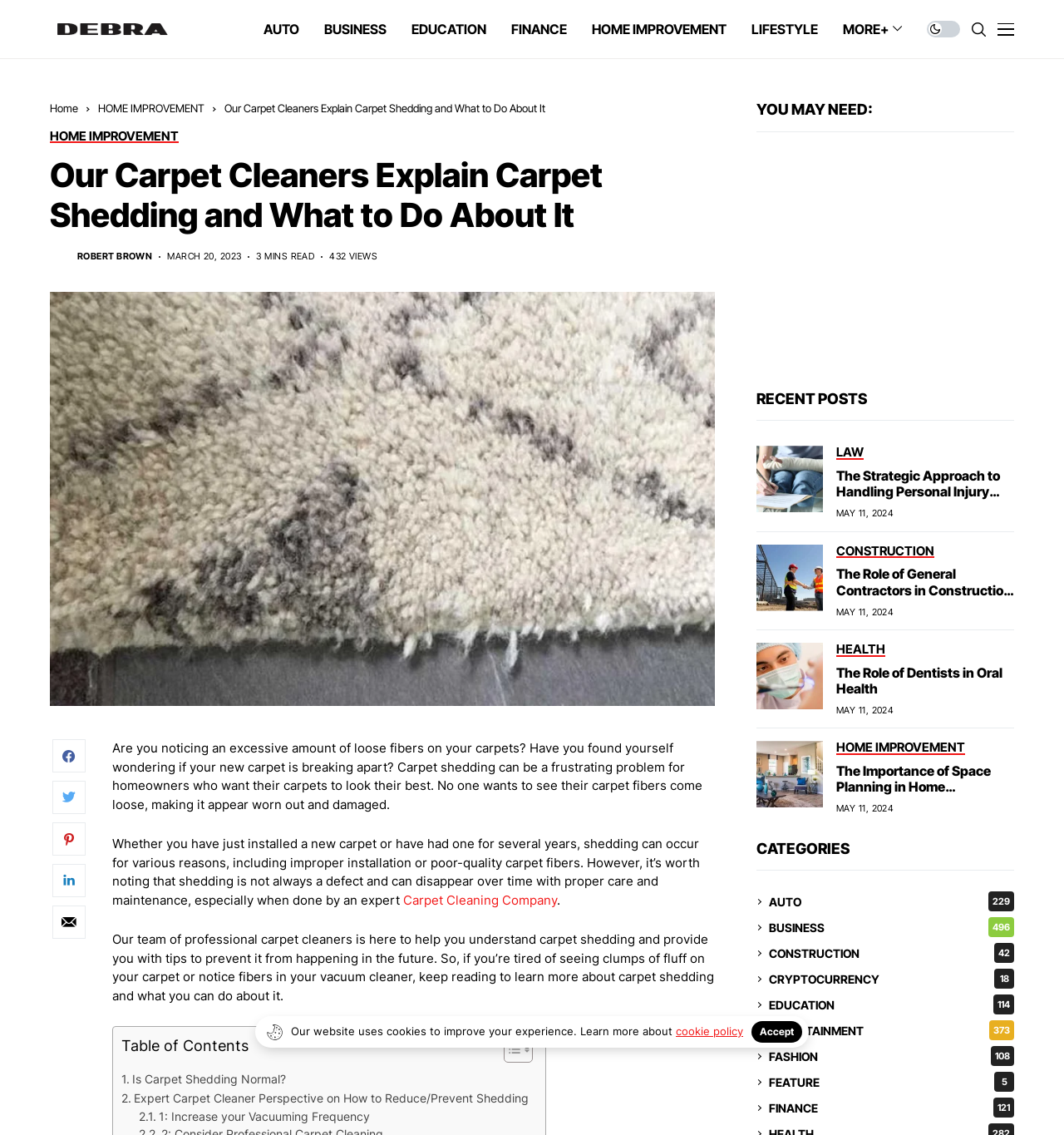Explain the webpage in detail.

This webpage is about carpet shedding and what to do about it. At the top, there are several links to different categories, including "AUTO", "BUSINESS", "EDUCATION", and "HOME IMPROVEMENT". Below these links, there is a heading that reads "Our Carpet Cleaners Explain Carpet Shedding and What to Do About It". 

To the right of the heading, there is a link to "Home" and another link to "HOME IMPROVEMENT". Below these links, there is a static text that reads "Our Carpet Cleaners Explain Carpet Shedding and What to Do About It". 

Further down, there is a heading that reads "Our Carpet Cleaners Explain Carpet Shedding and What to Do About It" again, followed by a link to "ROBERT BROWN" and some static text that reads "MARCH 20, 2023", "3 MINS READ", and "432 VIEWS". 

Below this, there is an image with the same title as the heading, and then several social media links. 

The main content of the webpage starts with a static text that explains what carpet shedding is and why it happens. It then introduces the team of professional carpet cleaners who can help with this issue. 

There is a table of contents on the right side of the webpage, which links to different sections of the article, including "Is Carpet Shedding Normal?" and "Expert Carpet Cleaner Perspective on How to Reduce/Prevent Shedding". 

On the left side of the webpage, there are several links to recent posts, including "The Strategic Approach to Handling Personal Injury Cases", "The Role of General Contractors in Construction Projects", and "The Role of Dentists in Oral Health". 

At the bottom of the webpage, there are several categories, including "AUTO", "BUSINESS", "CONSTRUCTION", and "EDUCATION", each with a number of posts. There is also a notice about the website's cookie policy.